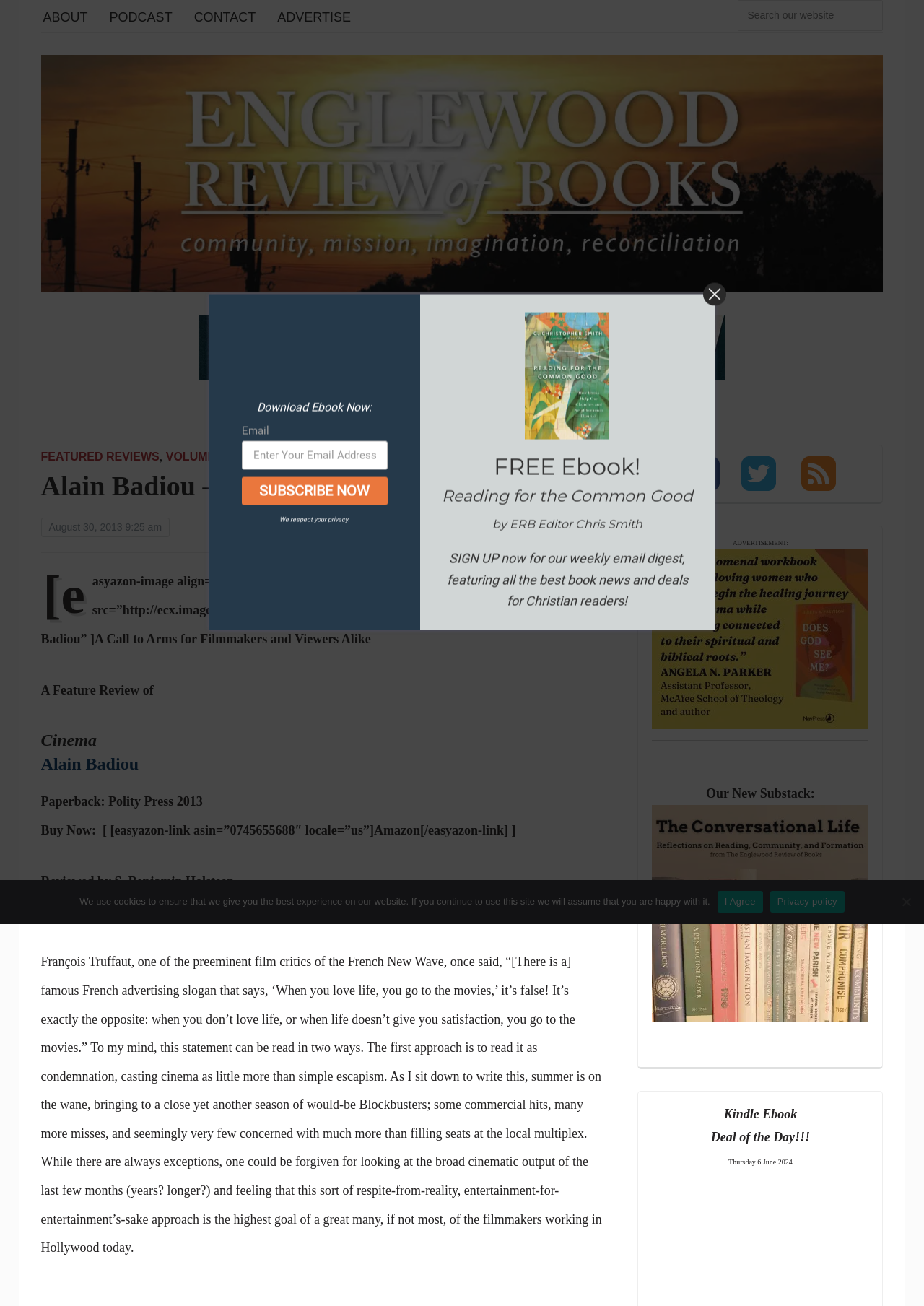Offer a meticulous caption that includes all visible features of the webpage.

This webpage is a book review page from The Englewood Review of Books. At the top, there is a search box and a navigation menu with links to "ABOUT", "PODCAST", "CONTACT", and "ADVERTISE". Below the navigation menu, there is a link to "Christian Theology Book News and Reviews" with an accompanying image.

The main content of the page is a feature review of the book "Cinema" by Alain Badiou. The review is divided into sections, with headings and paragraphs of text. There is an image of the book cover on the left side of the page, and the review text wraps around it. The review discusses the author's views on cinema and its relationship to life.

Above the review, there is a header section with links to "FEATURED REVIEWS" and "VOLUME 6", as well as a timestamp and a view count. Below the review, there are links to the author's name and a "Buy Now" button.

On the right side of the page, there are several advertisements and promotional sections. There are links to social media platforms, including Facebook, Twitter, and RSS. There is also a section promoting a Substack newsletter and a Kindle Ebook deal of the day.

At the bottom of the page, there is a cookie notice dialog with a message about the website's use of cookies and links to agree or learn more. There is also a layout table with a section to download an Ebook and a subscription form to enter an email address.

Overall, the page is well-organized and easy to navigate, with clear headings and sections separating the different types of content.